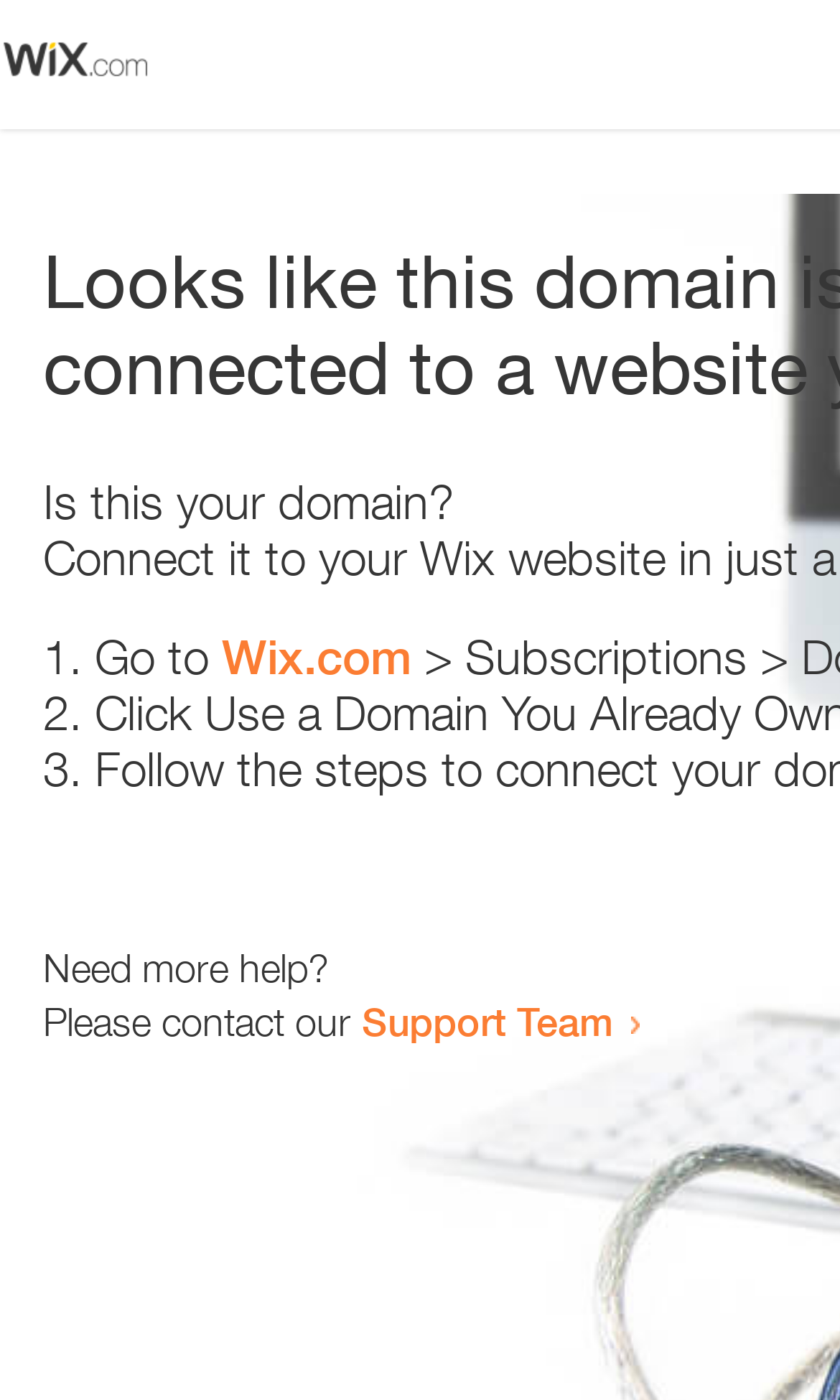What is the tone of the webpage?
Analyze the image and provide a thorough answer to the question.

The tone of the webpage is helpful and supportive, as it provides guidance and resources to the user to resolve the error. The language used is also polite and courteous, with phrases like 'Need more help?' and 'Please contact our Support Team'.